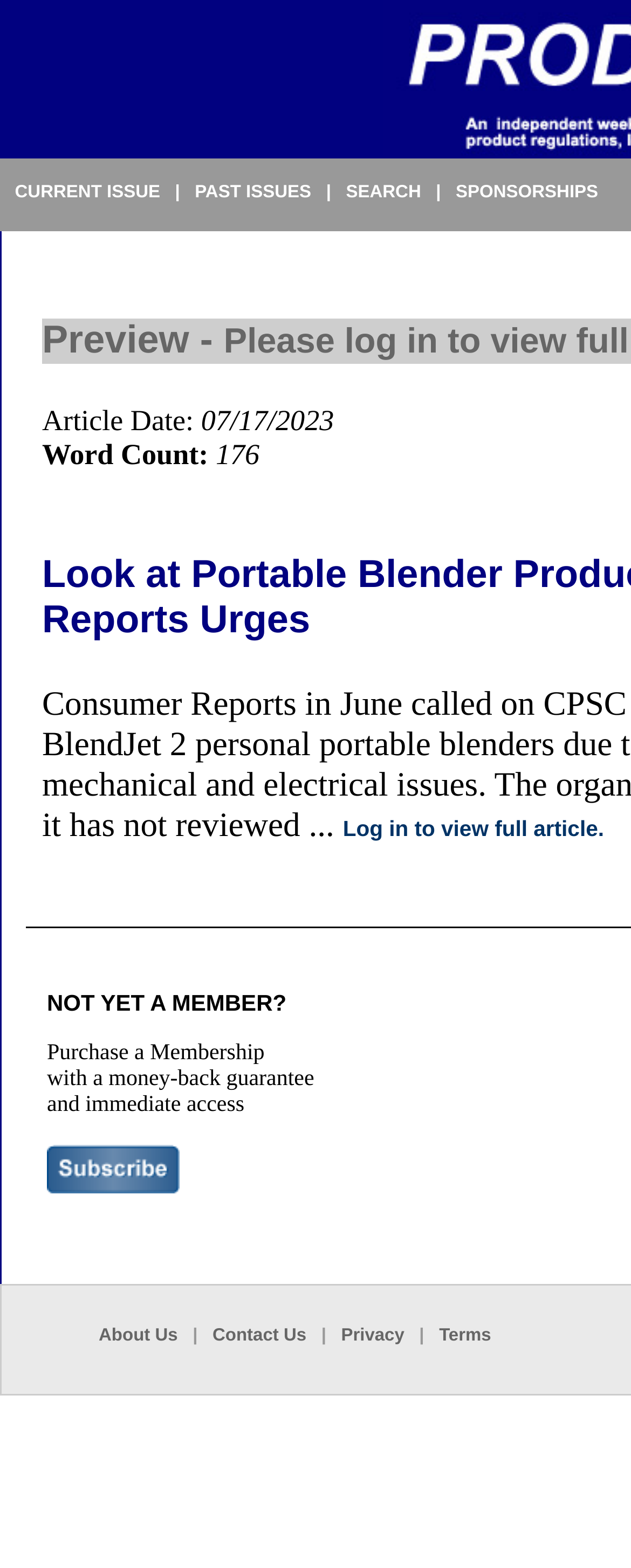Locate the bounding box coordinates of the clickable region necessary to complete the following instruction: "Log in to view full article". Provide the coordinates in the format of four float numbers between 0 and 1, i.e., [left, top, right, bottom].

[0.543, 0.521, 0.957, 0.536]